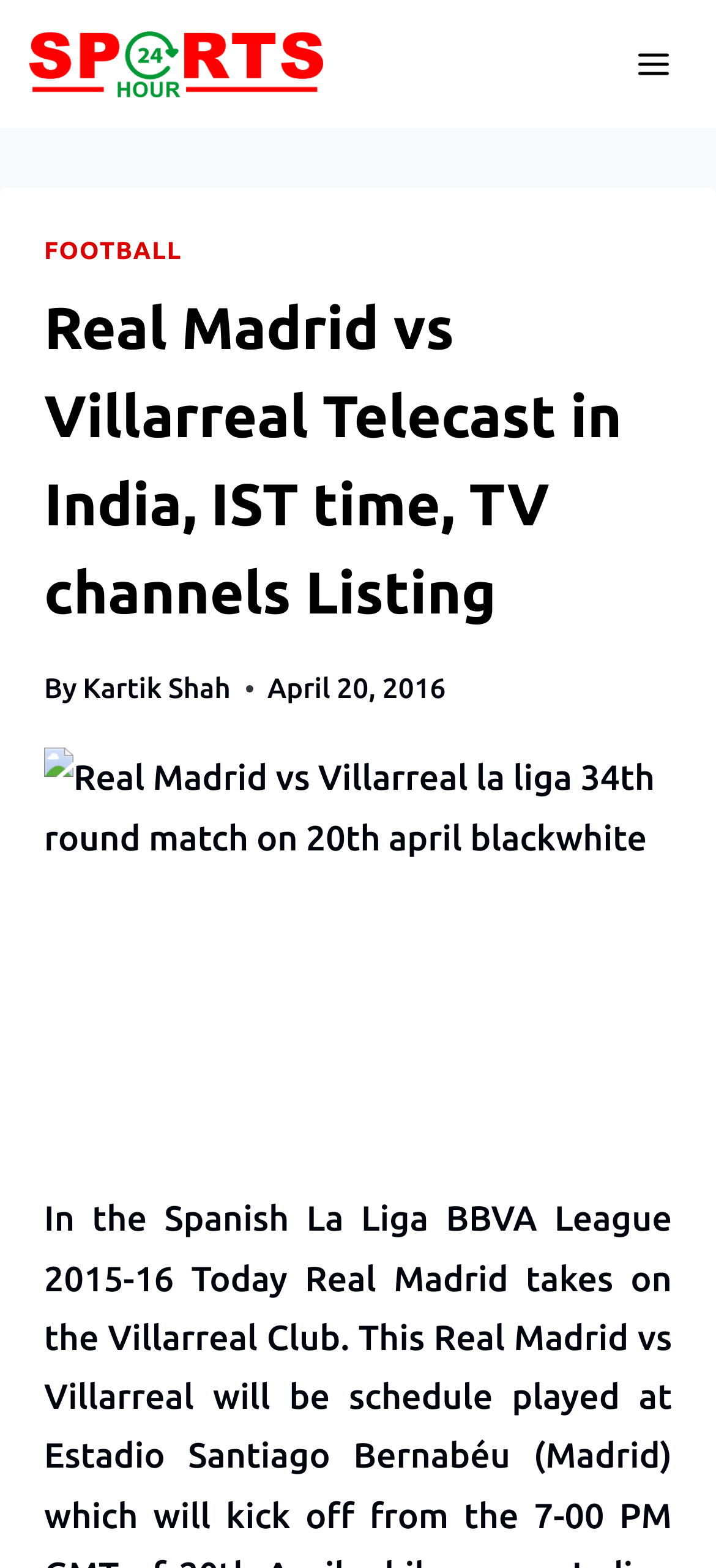Based on the element description Brazit, identify the bounding box coordinates for the UI element. The coordinates should be in the format (top-left x, top-left y, bottom-right x, bottom-right y) and within the 0 to 1 range.

None